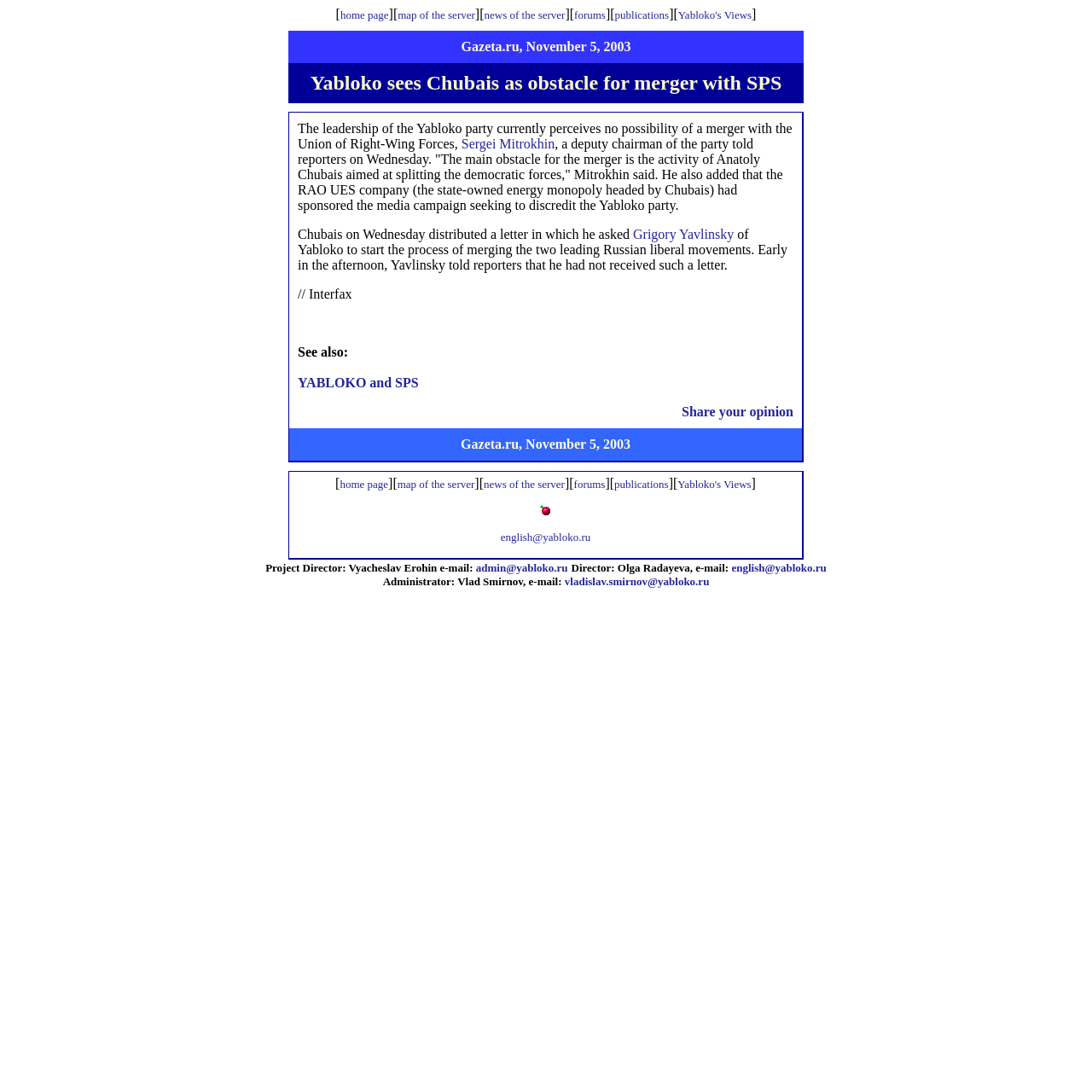How many links are there in the top navigation menu?
Answer the question with detailed information derived from the image.

The top navigation menu can be found in the LayoutTableCell element with the text '[home page][map of the server][news of the server][forums][publications][Yabloko's Views]'. There are 6 links in this menu: 'home page', 'map of the server', 'news of the server', 'forums', 'publications', and 'Yabloko's Views'.